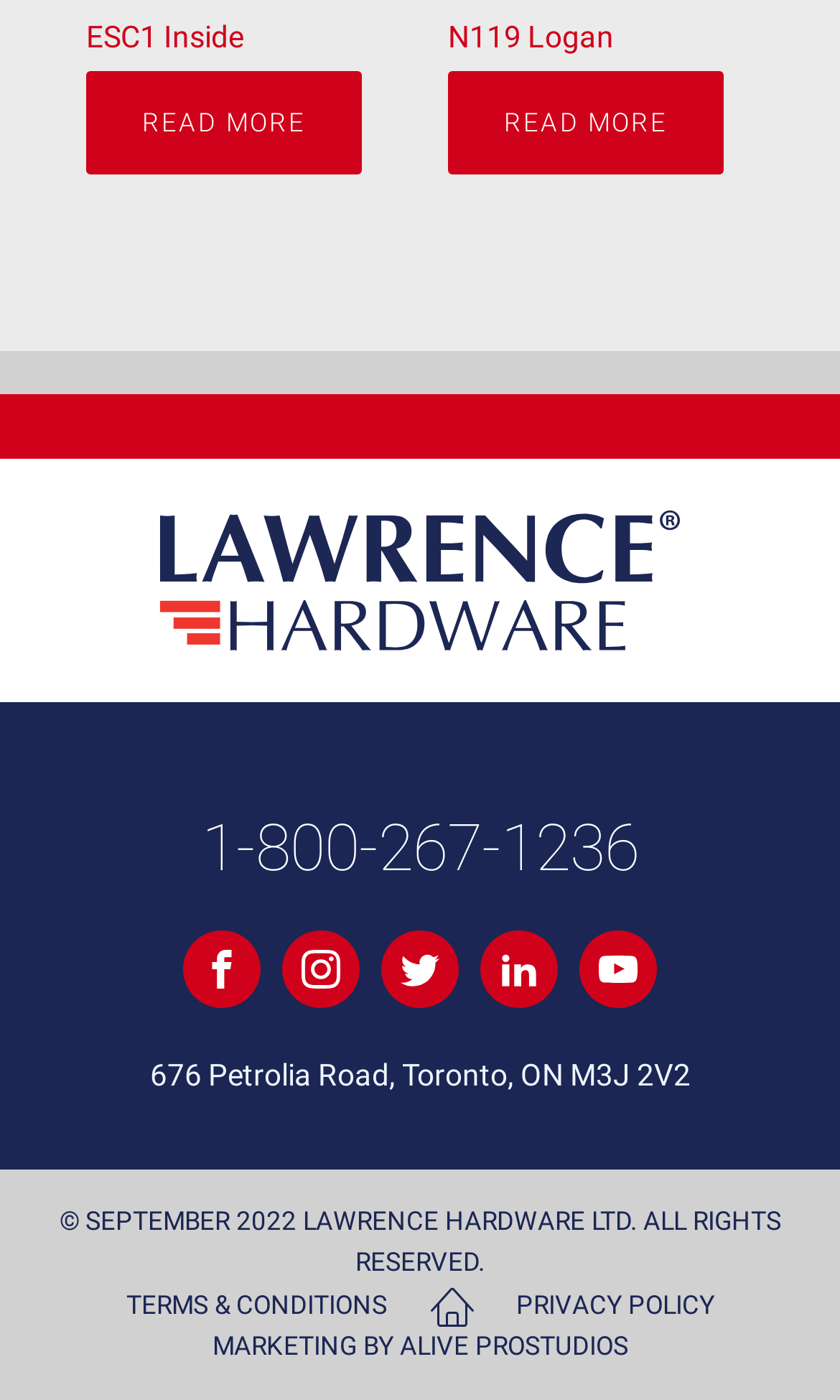Given the element description "1-800-267-1236", identify the bounding box of the corresponding UI element.

[0.24, 0.57, 0.76, 0.644]